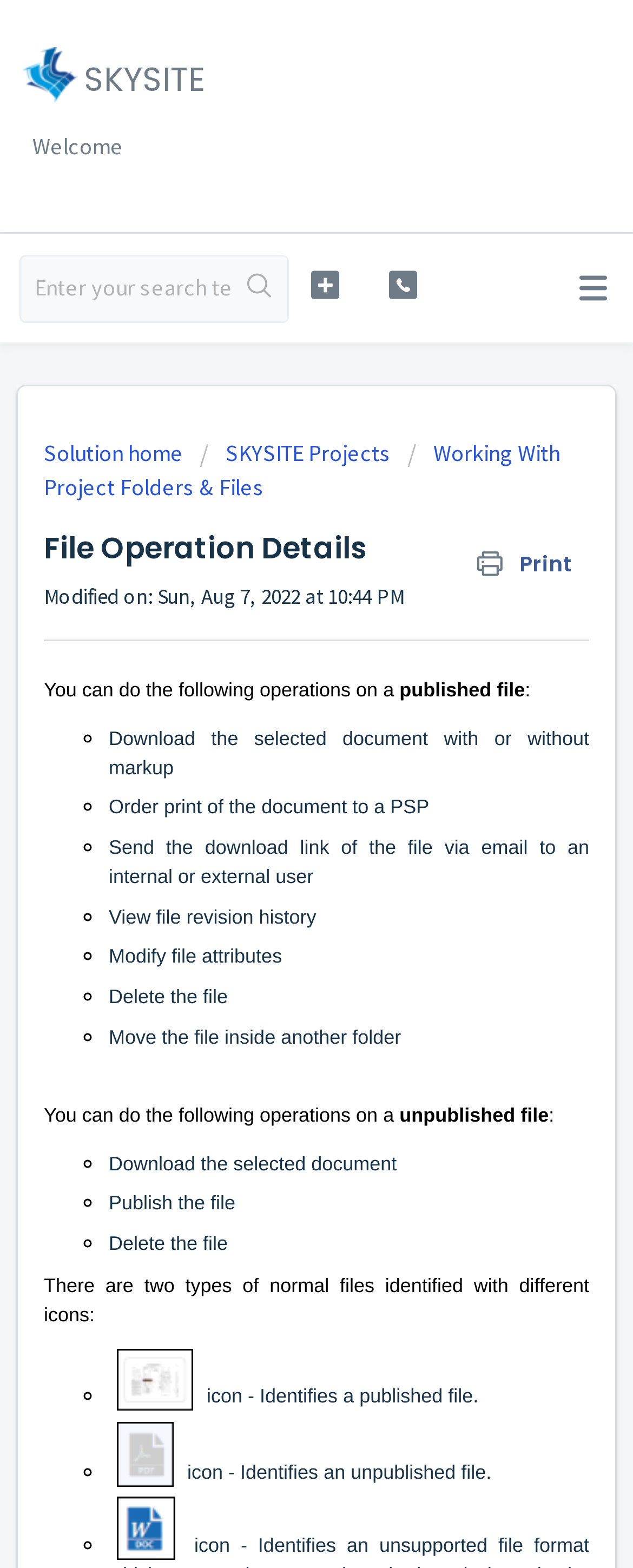What is the purpose of the search button?
Provide a detailed and well-explained answer to the question.

The search button is likely used to search for files within the SKYSITE platform, allowing users to quickly find specific files or documents.